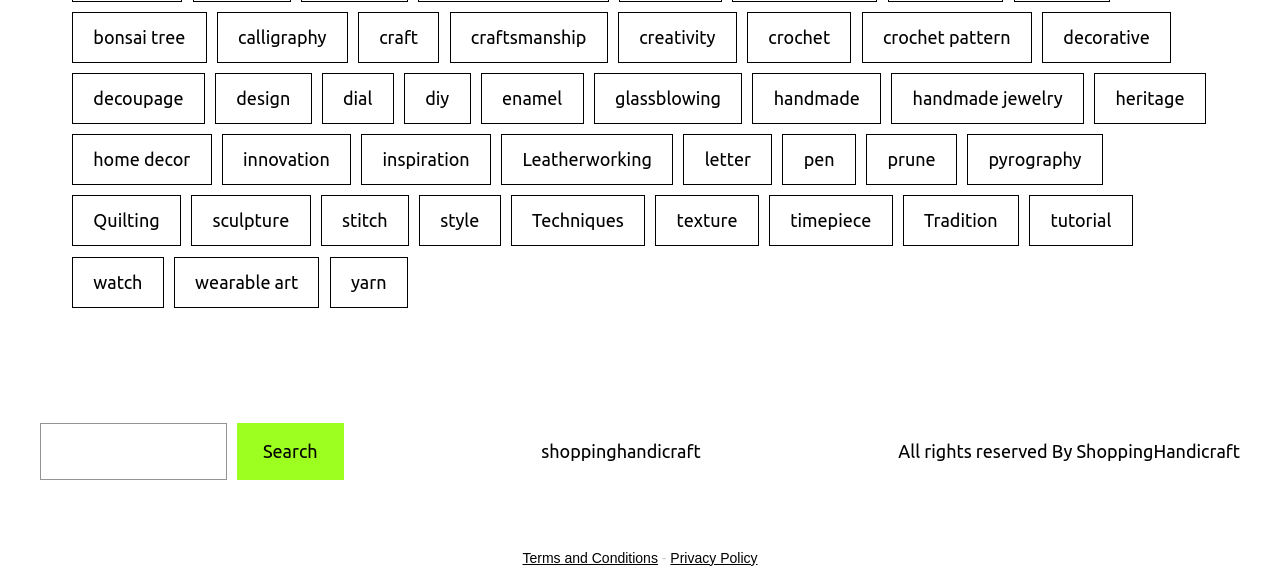Could you indicate the bounding box coordinates of the region to click in order to complete this instruction: "Search for handicraft items".

[0.031, 0.72, 0.268, 0.816]